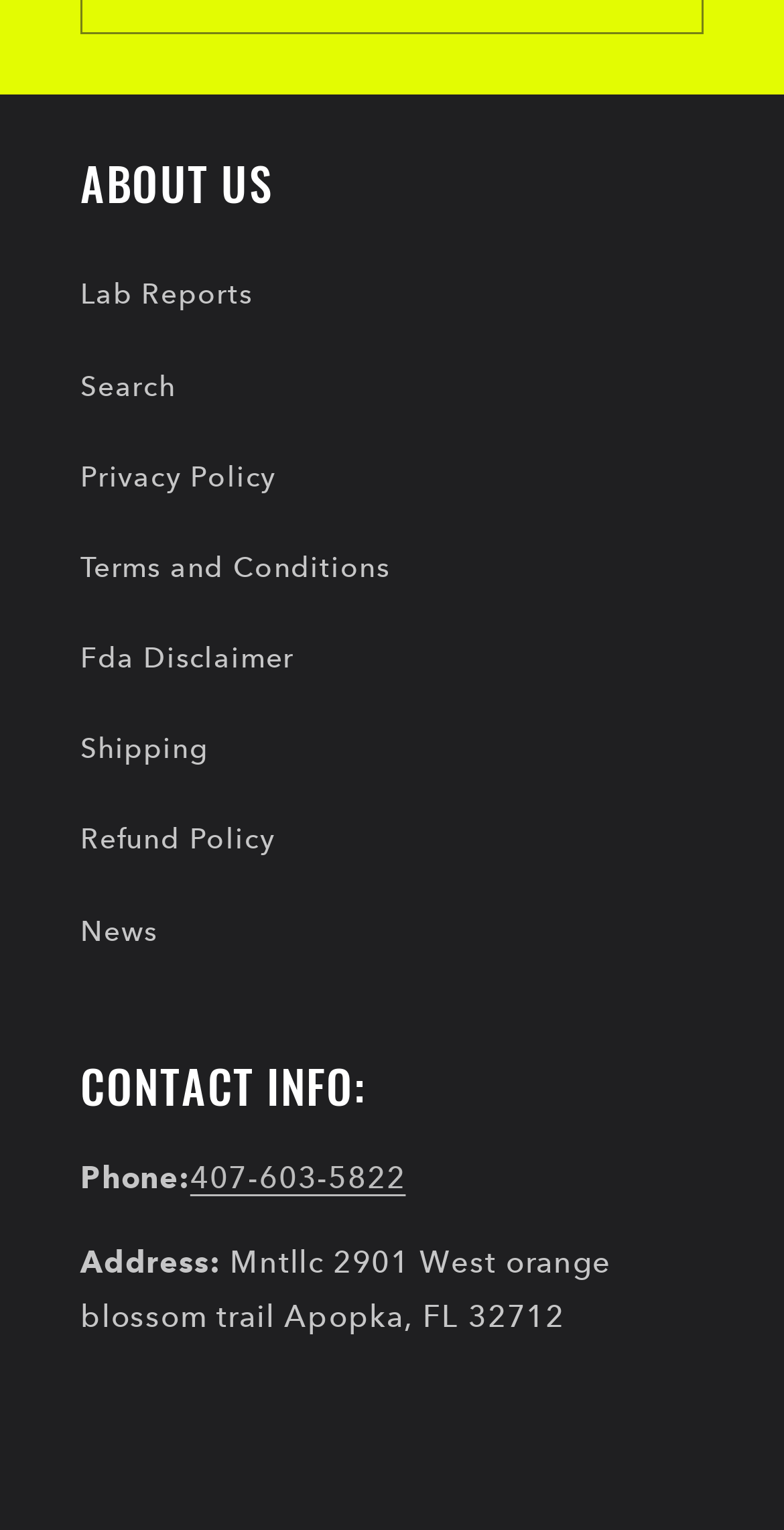Show the bounding box coordinates of the region that should be clicked to follow the instruction: "Click on Lab Reports."

[0.103, 0.163, 0.897, 0.223]